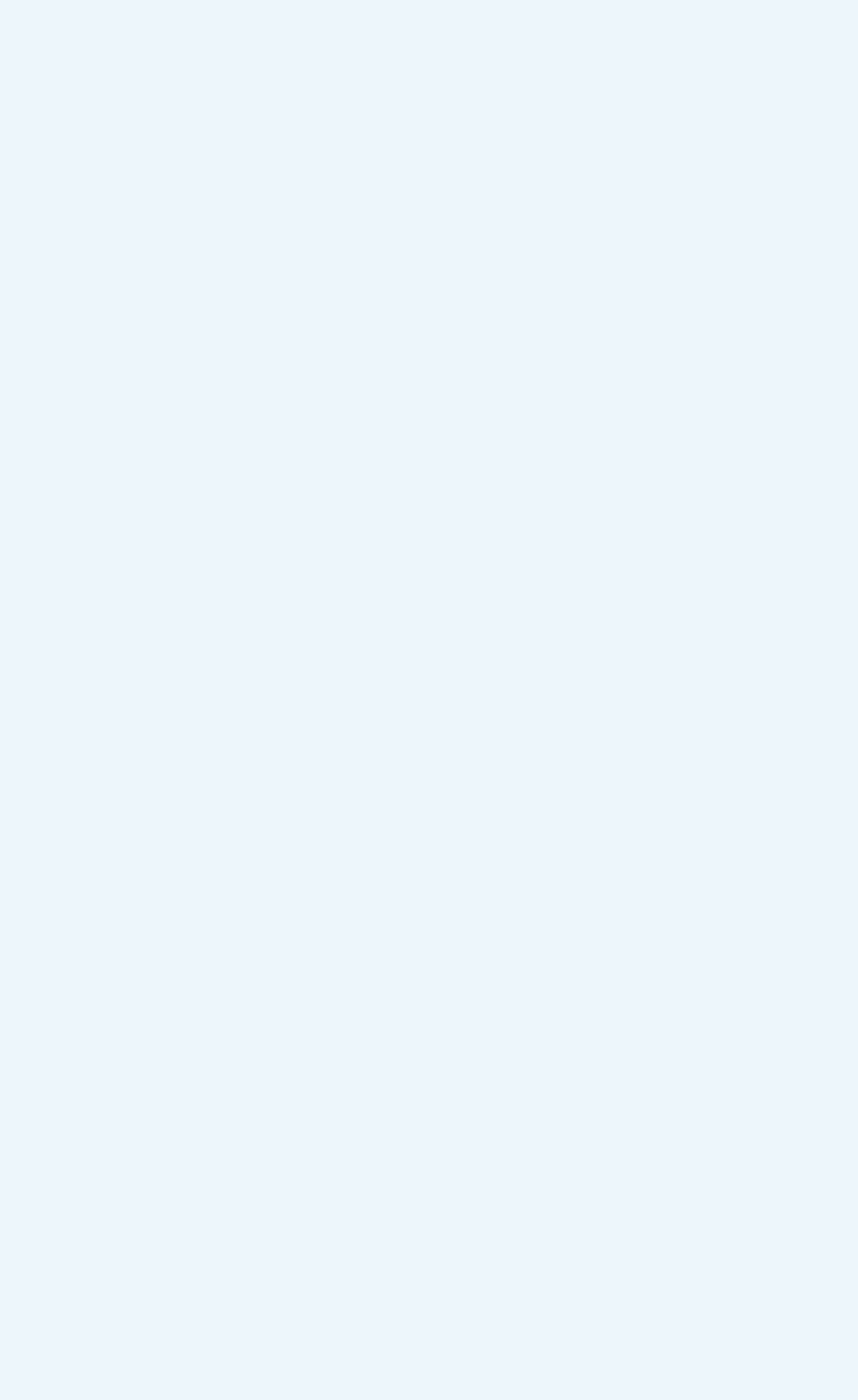Provide the bounding box coordinates of the HTML element described by the text: "Media".

None